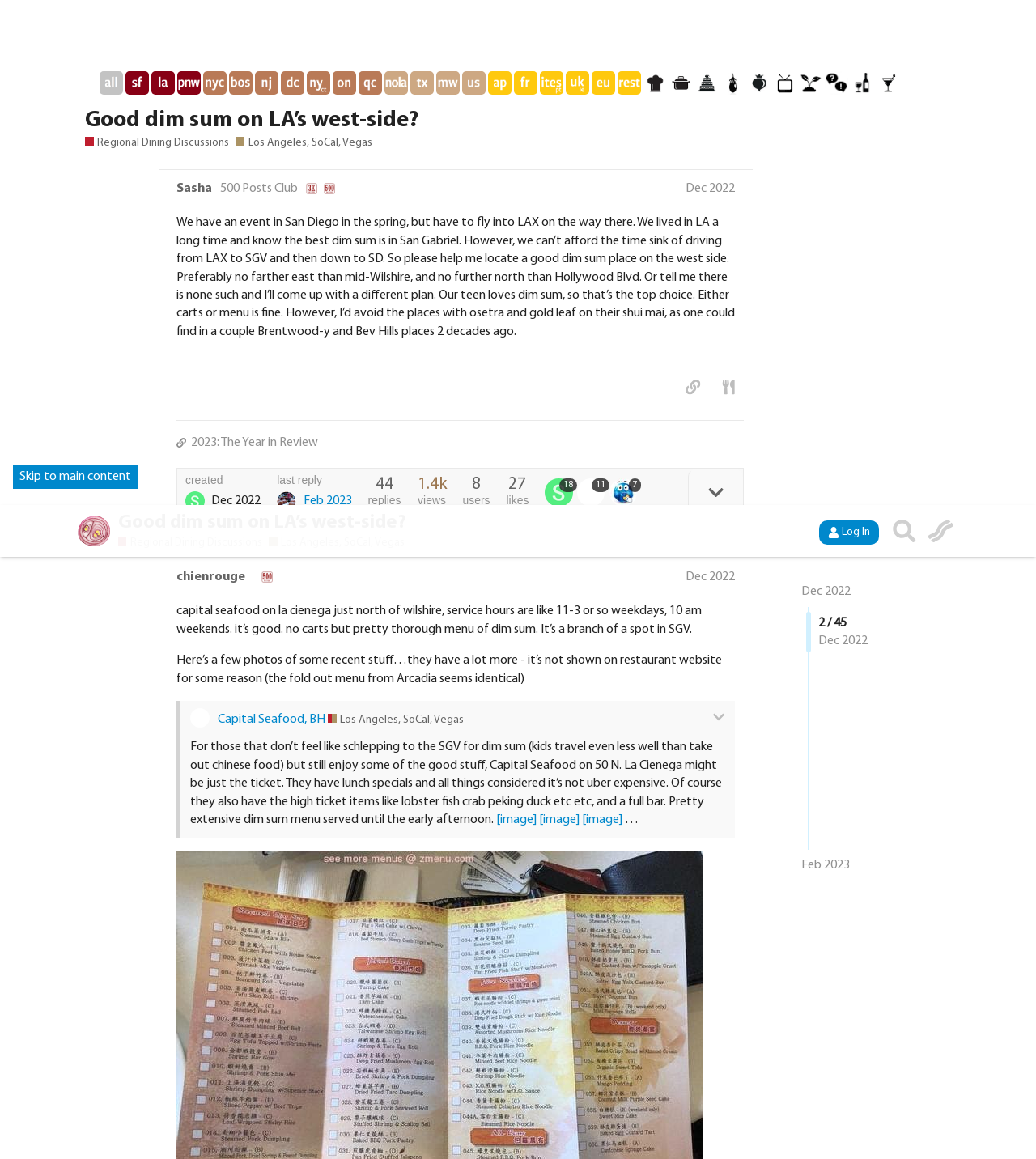Find the bounding box coordinates for the UI element whose description is: "[image]". The coordinates should be four float numbers between 0 and 1, in the format [left, top, right, bottom].

[0.52, 0.266, 0.559, 0.277]